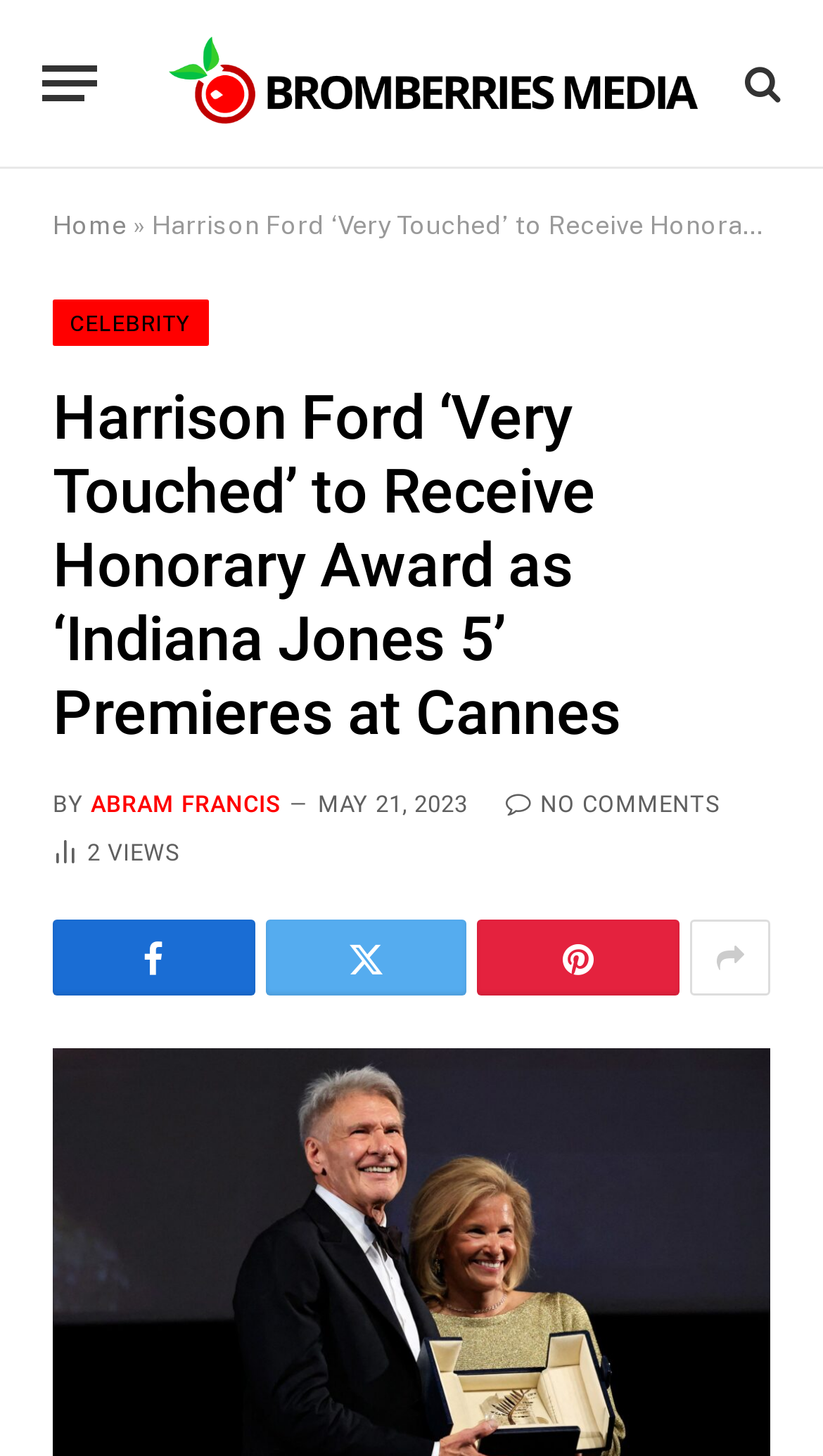Identify the bounding box coordinates for the element that needs to be clicked to fulfill this instruction: "Submit a search query". Provide the coordinates in the format of four float numbers between 0 and 1: [left, top, right, bottom].

None